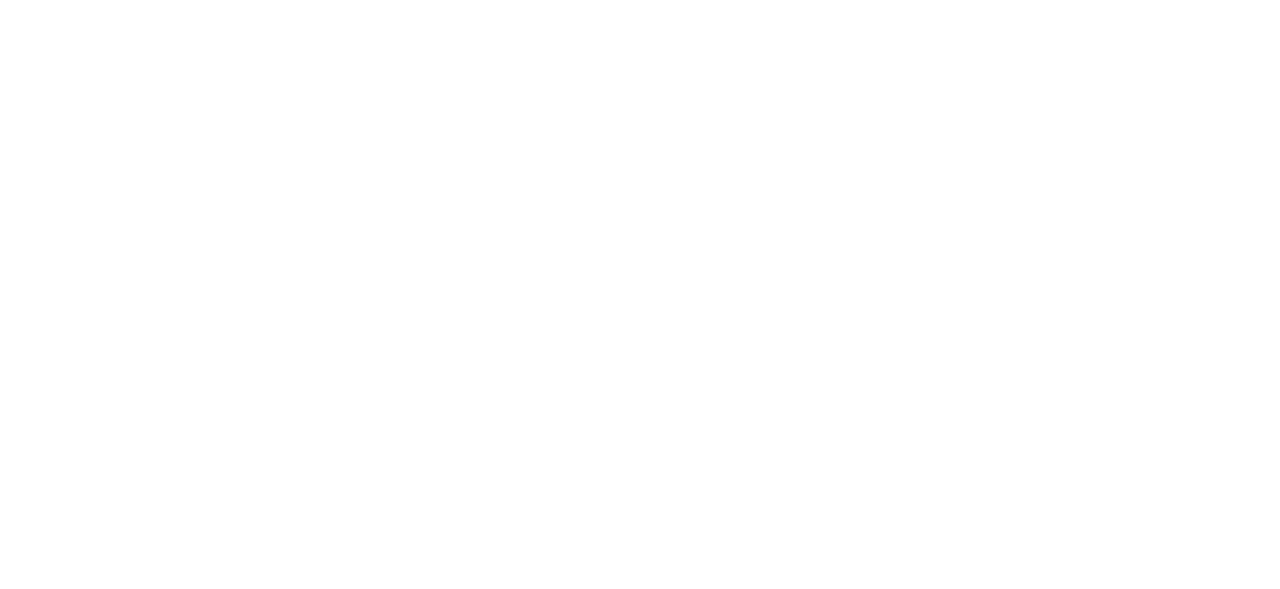Provide a one-word or short-phrase response to the question:
How many links are under 'Undergraduate'?

30